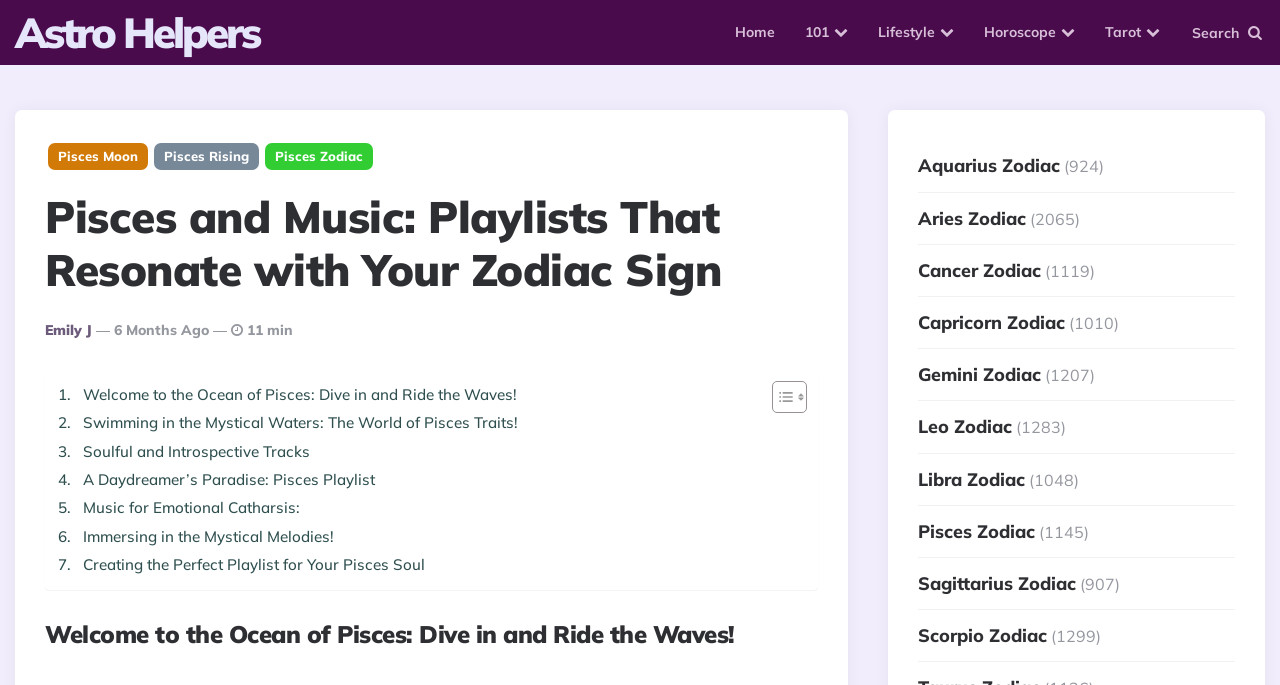Determine the bounding box for the UI element that matches this description: "Immersing in the Mystical Melodies!".

[0.044, 0.763, 0.263, 0.804]